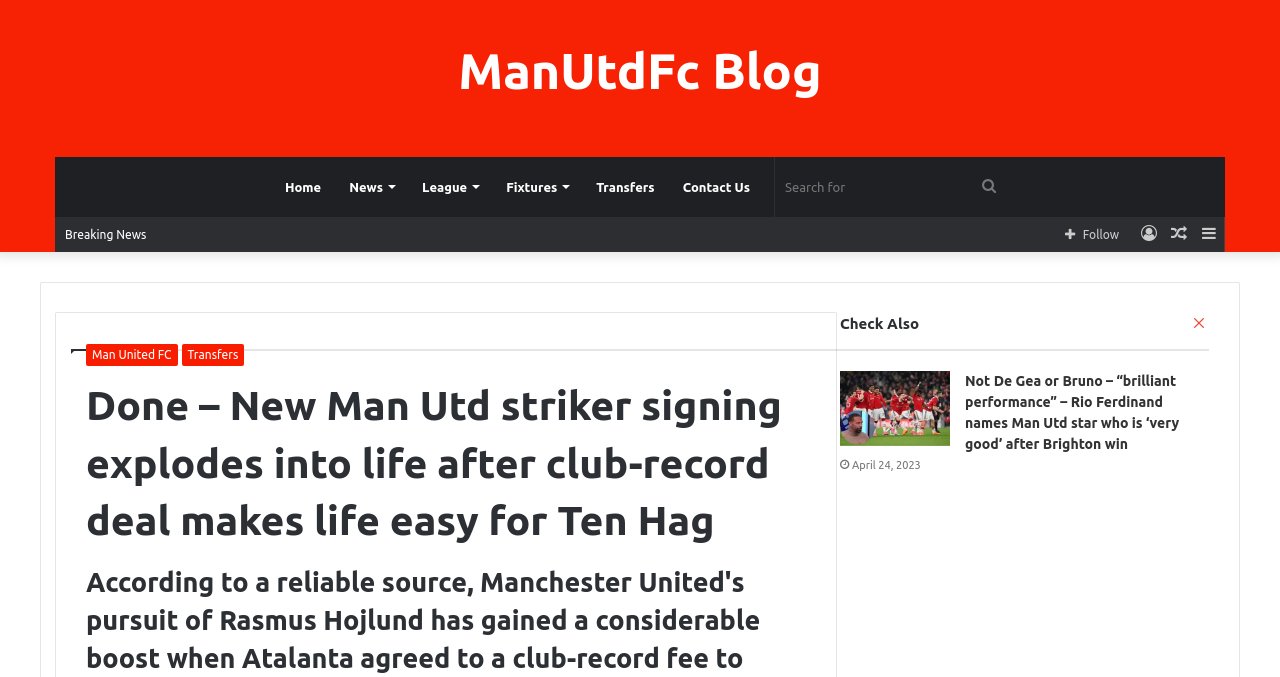Determine the bounding box coordinates for the clickable element required to fulfill the instruction: "Follow Man United FC". Provide the coordinates as four float numbers between 0 and 1, i.e., [left, top, right, bottom].

[0.067, 0.508, 0.139, 0.541]